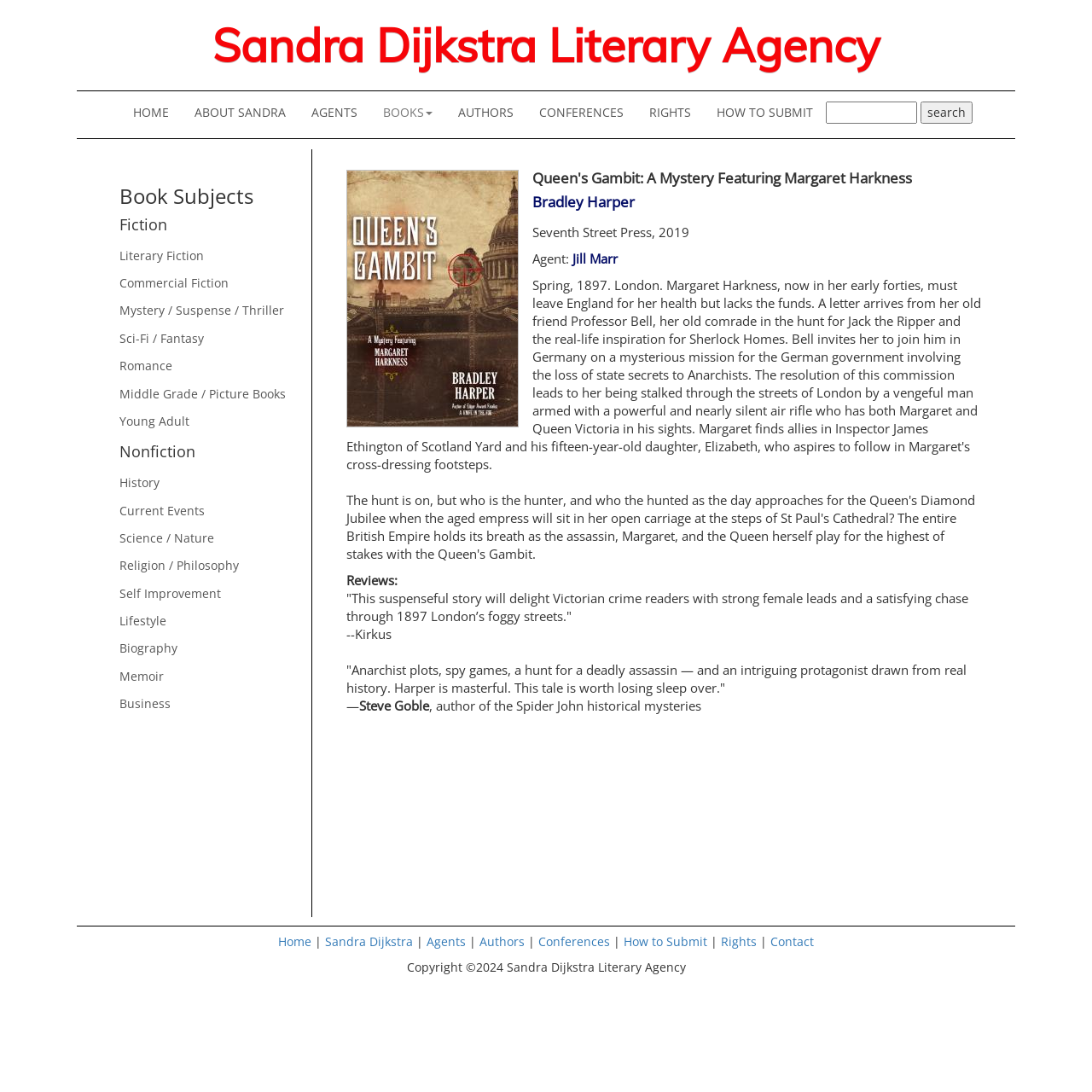What is the name of the literary agency?
Please look at the screenshot and answer in one word or a short phrase.

Sandra Dijkstra Literary Agency